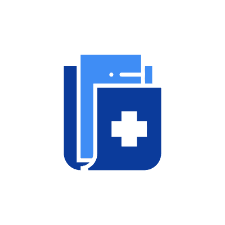What is the significance of the medical cross?
We need a detailed and exhaustive answer to the question. Please elaborate.

According to the caption, the medical cross is an element commonly associated with healthcare, and it signifies health and wellness support.